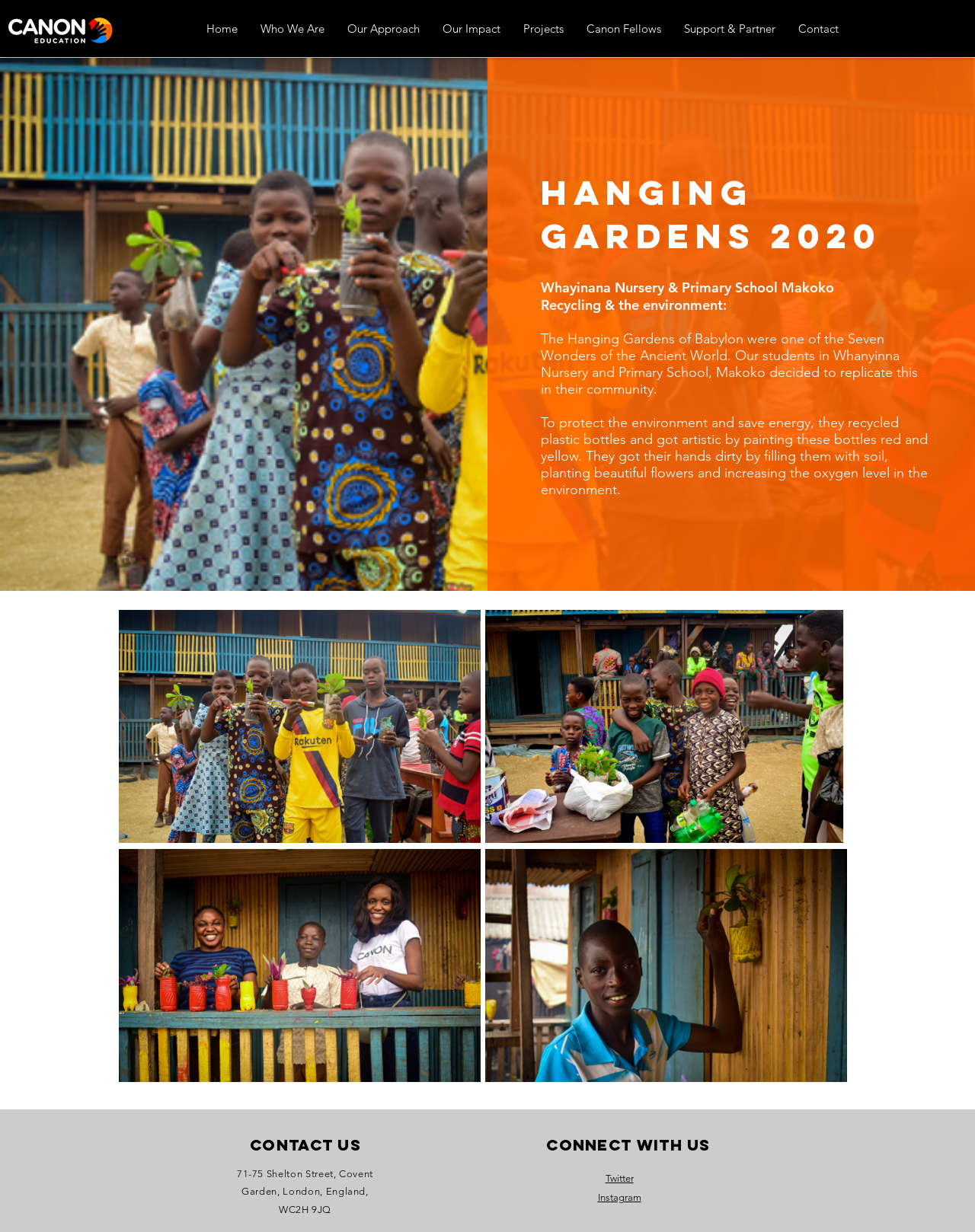Based on the visual content of the image, answer the question thoroughly: What is the theme of the project described on the webpage?

I inferred this answer by reading the text content of the webpage, which mentions recycling plastic bottles and planting flowers to increase oxygen levels in the environment.